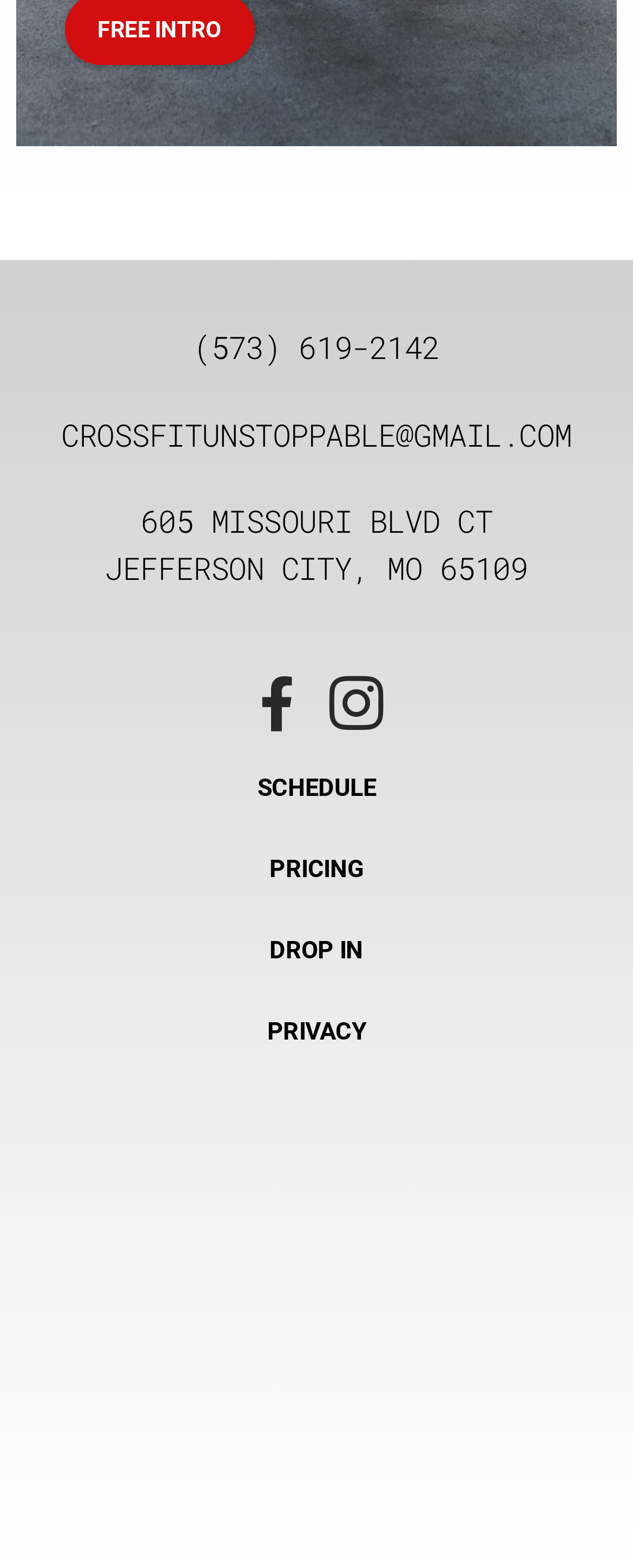Please give a succinct answer to the question in one word or phrase:
What is the phone number of the gym?

(573) 619-2142